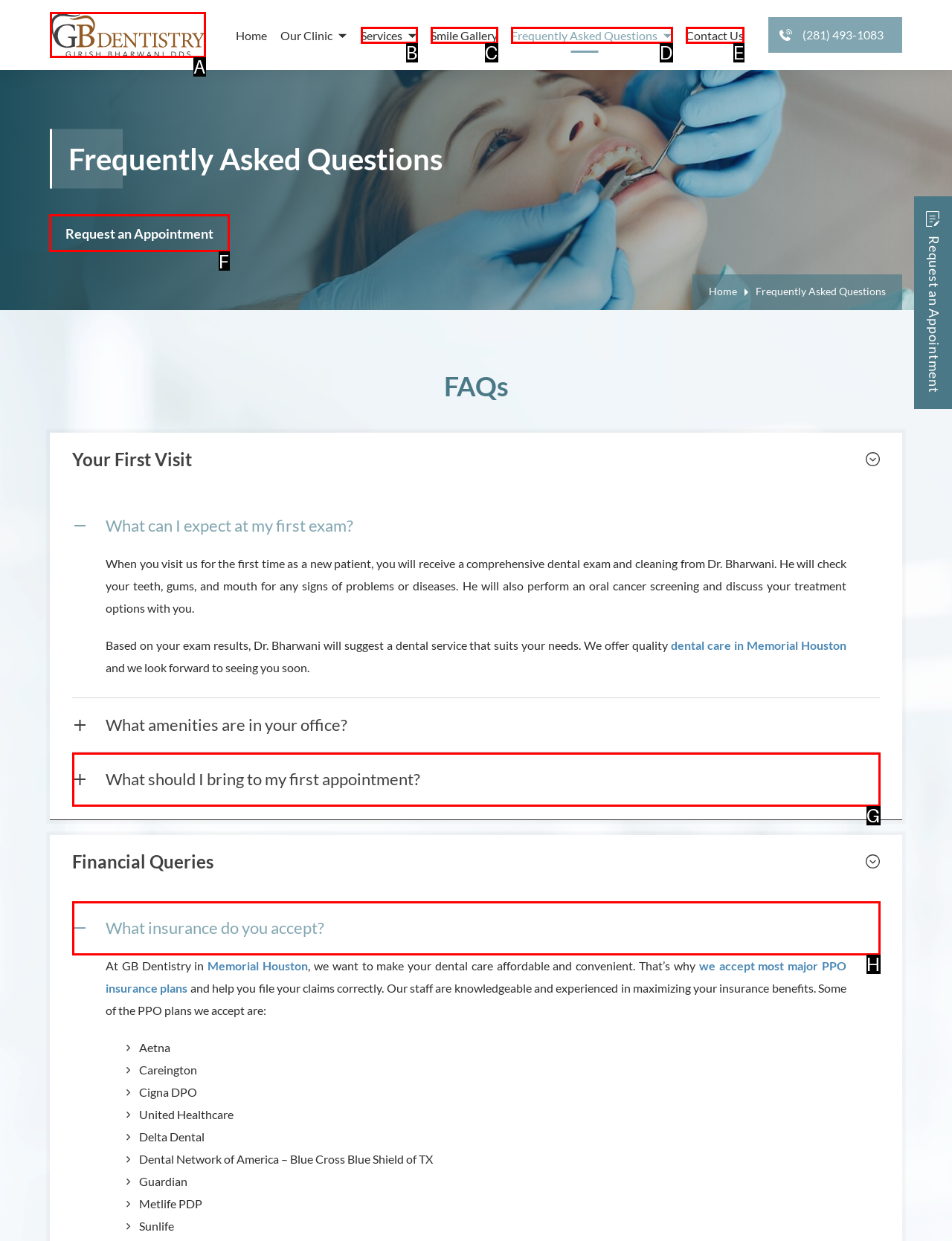Indicate which red-bounded element should be clicked to perform the task: Click the 'Request an Appointment' button Answer with the letter of the correct option.

F